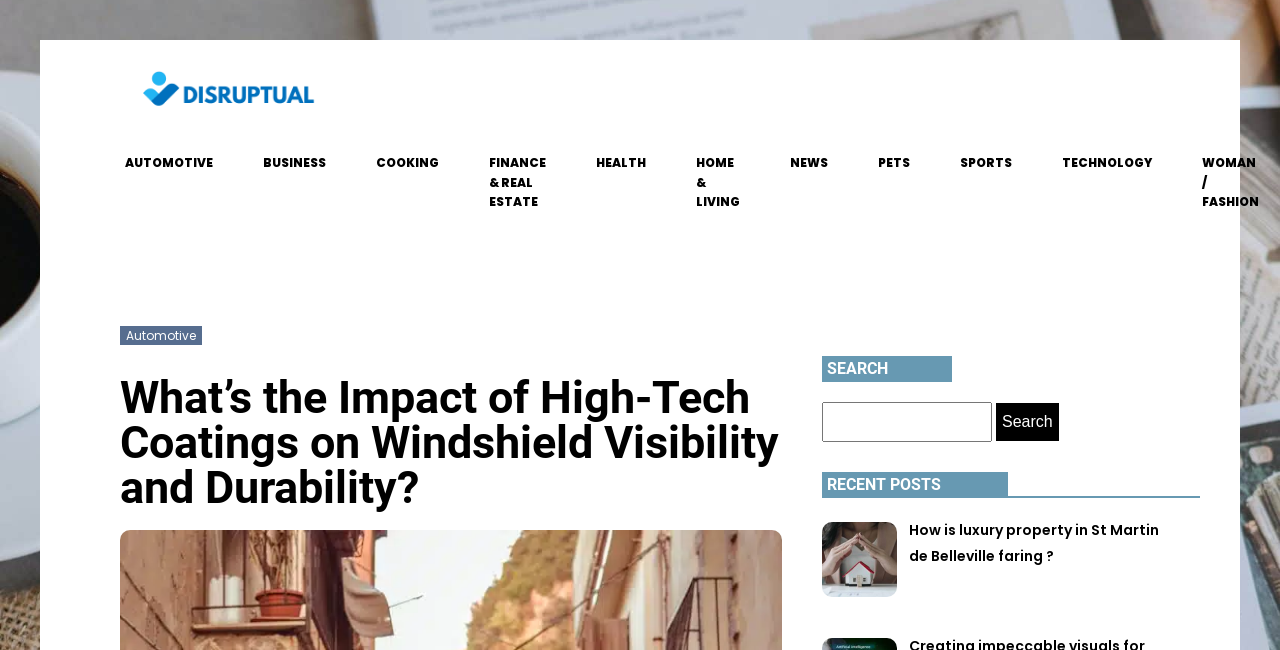Highlight the bounding box of the UI element that corresponds to this description: "Horticulture".

None